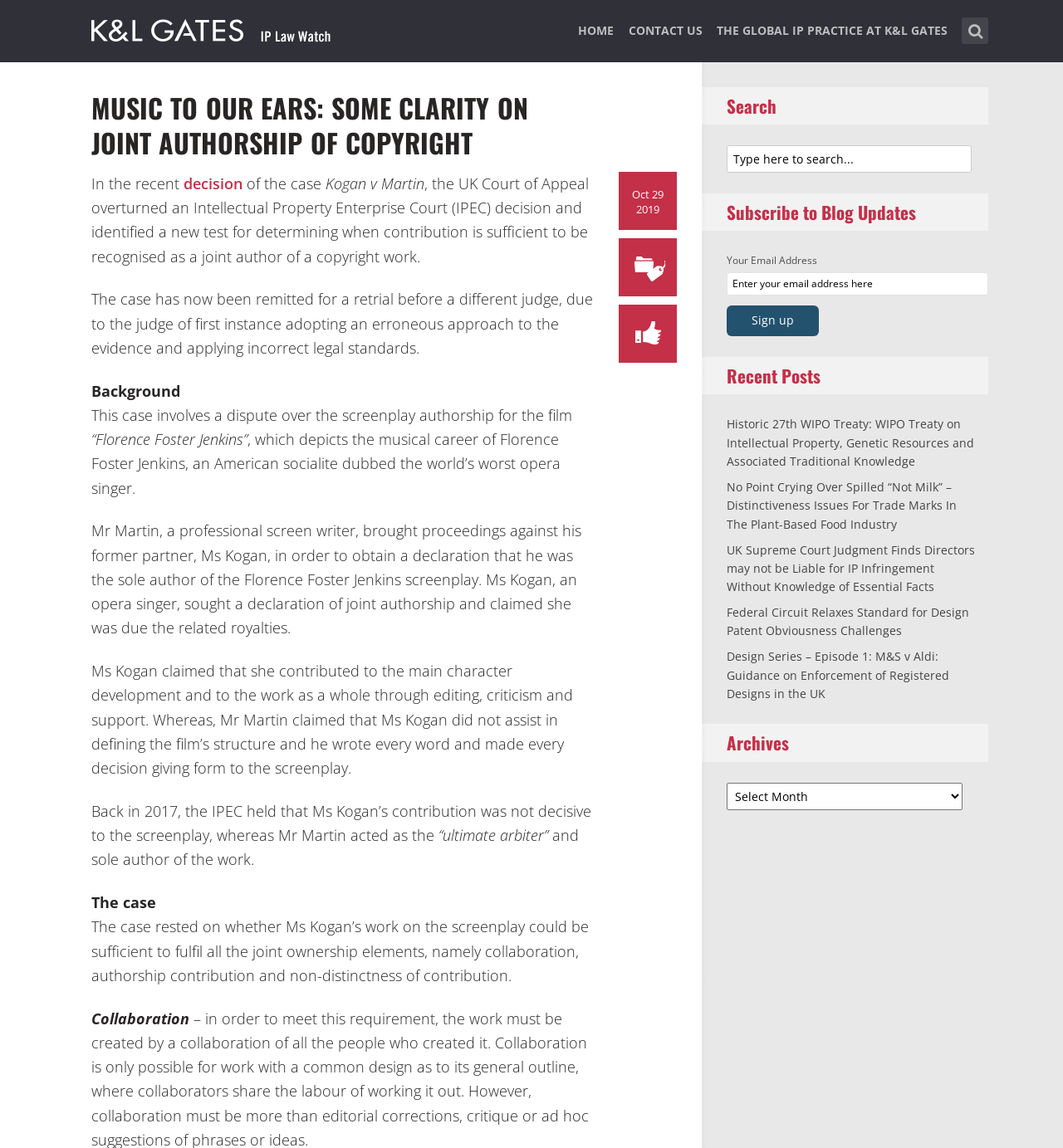Find the bounding box coordinates of the area to click in order to follow the instruction: "Search for IP Law Watch".

[0.905, 0.015, 0.93, 0.038]